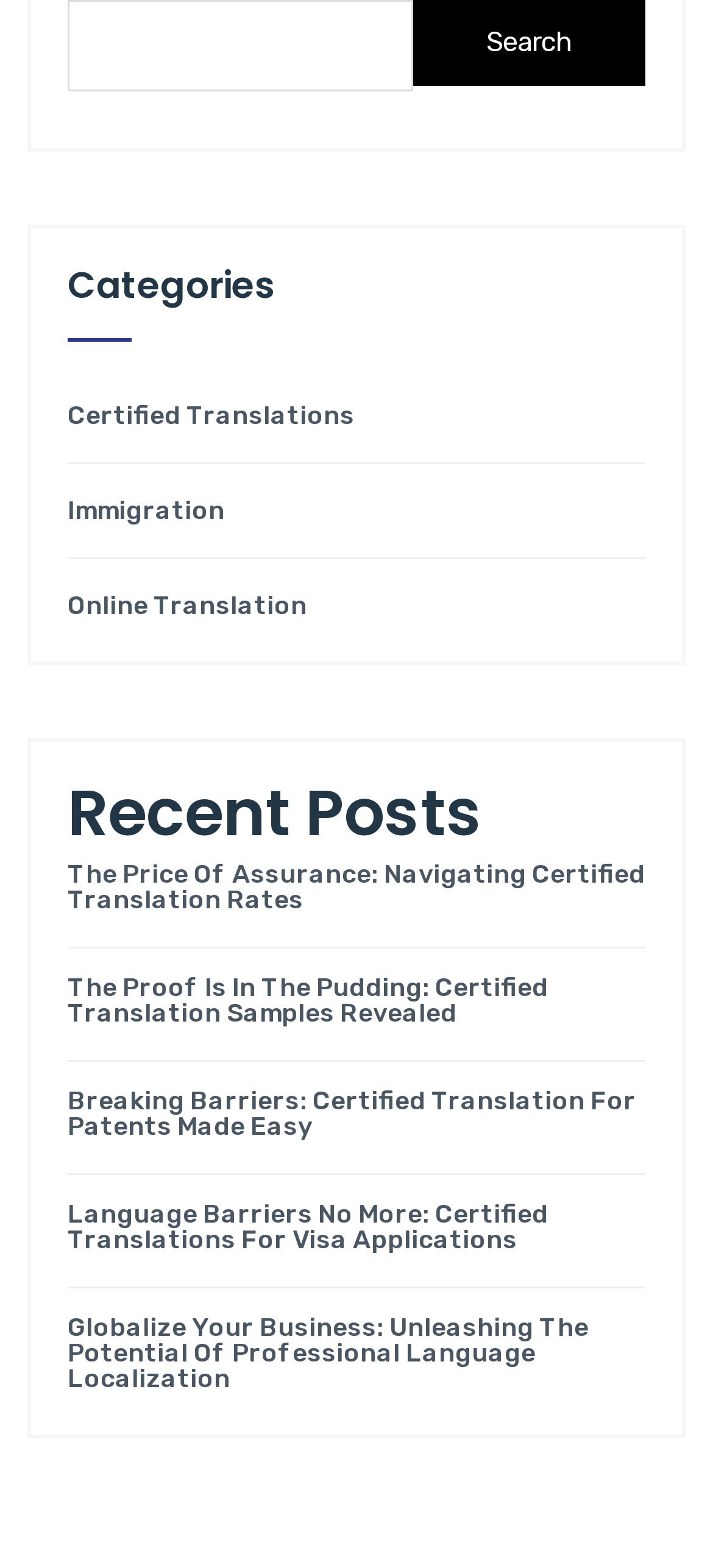Please locate the bounding box coordinates of the region I need to click to follow this instruction: "search for something".

[0.095, 0.0, 0.579, 0.059]